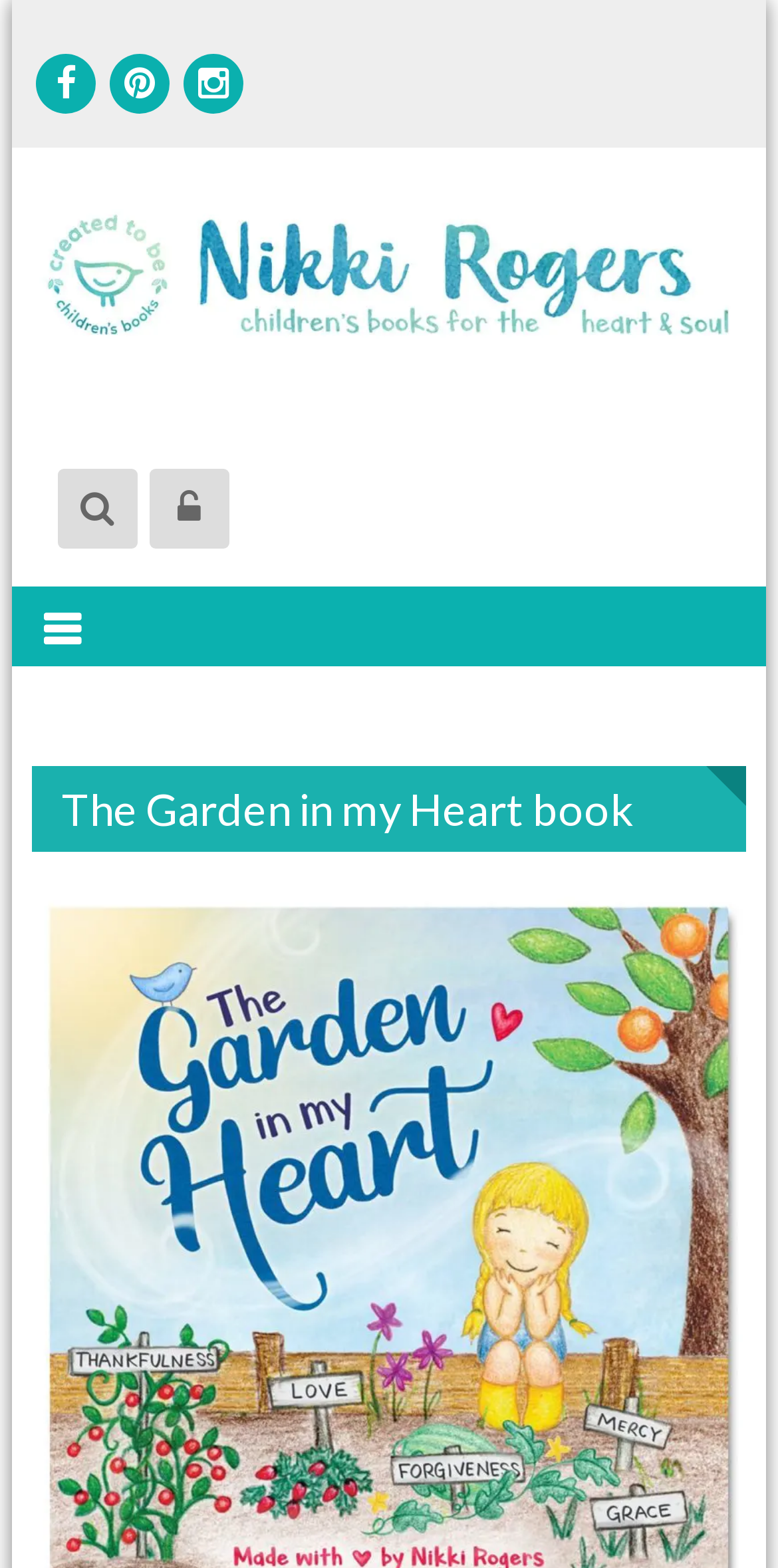What is the text of the link below the top section?
Provide an in-depth and detailed explanation in response to the question.

The link below the top section has the text 'CREATED TO BE BOOKS' and its bounding box coordinates are [0.041, 0.258, 0.823, 0.296].